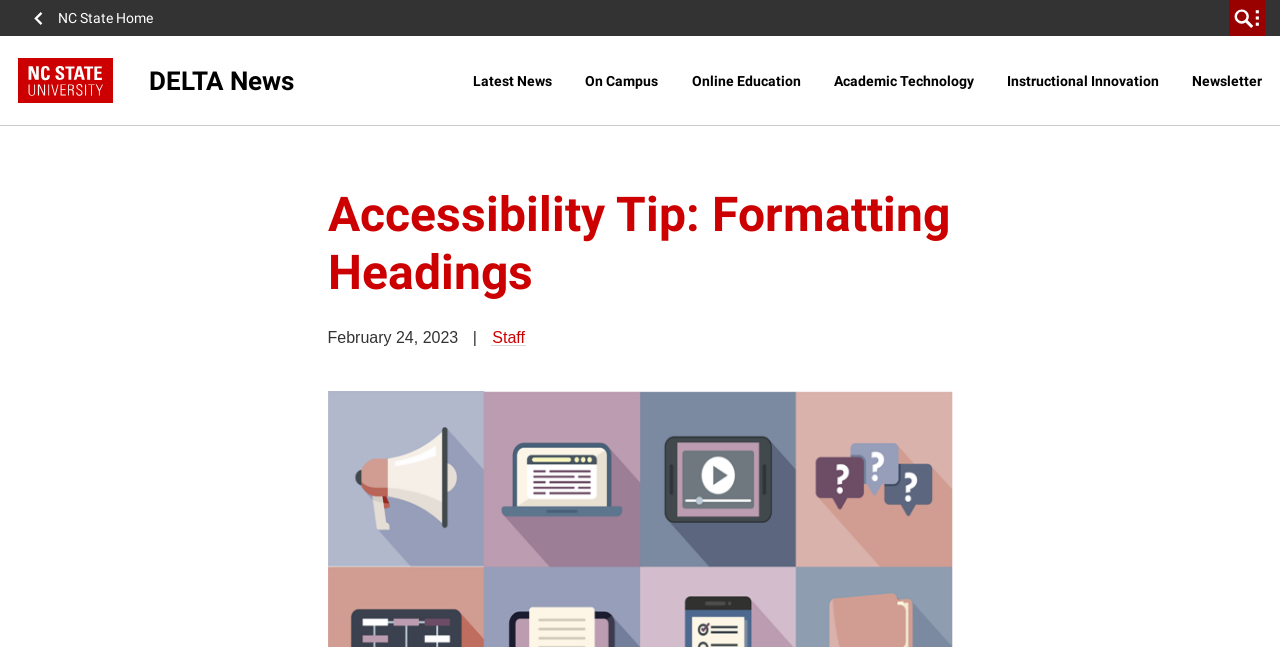Using the provided element description "Staff", determine the bounding box coordinates of the UI element.

[0.384, 0.509, 0.411, 0.535]